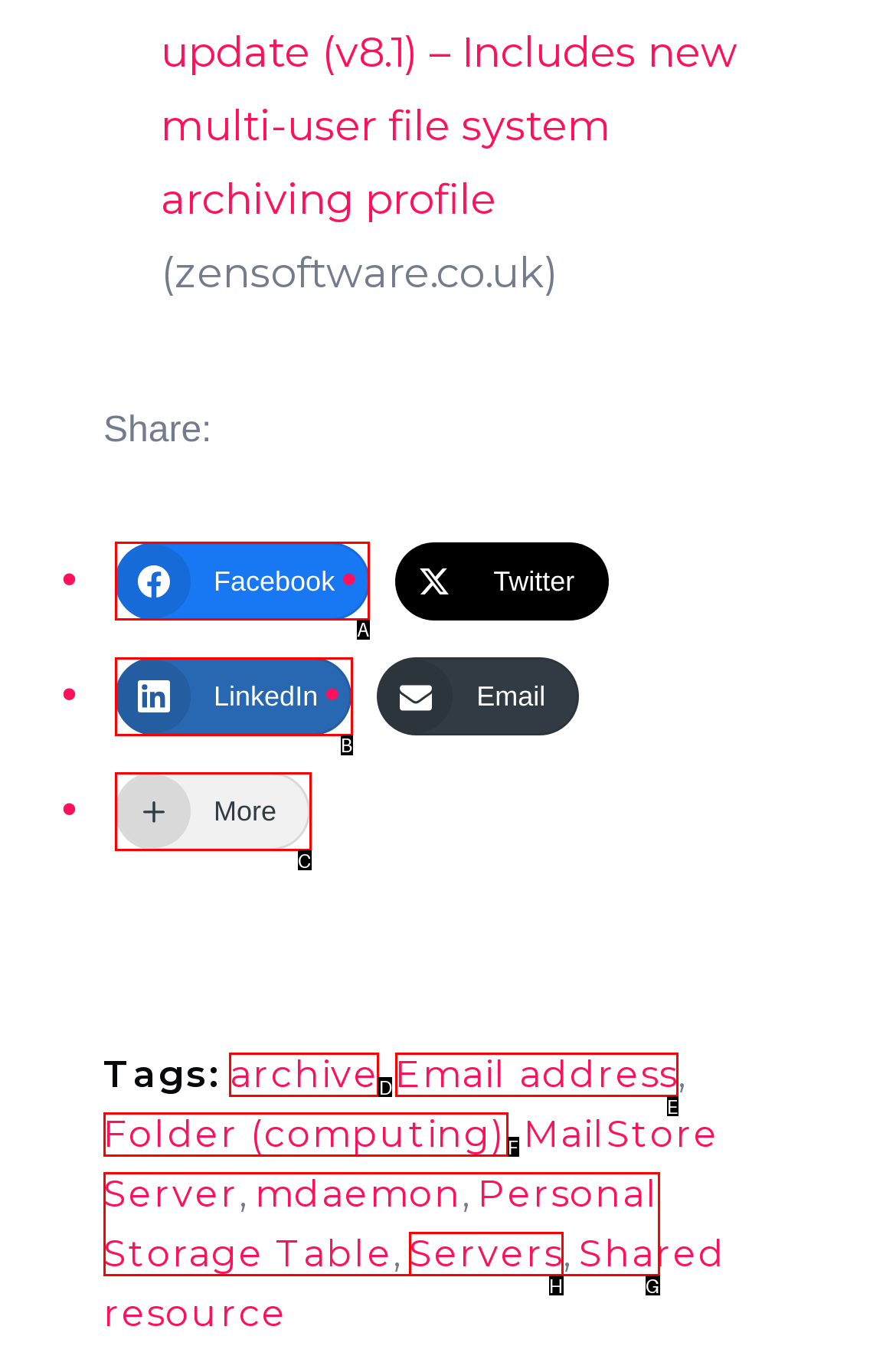Which HTML element should be clicked to perform the following task: Call (855) 96 522 5588
Reply with the letter of the appropriate option.

None